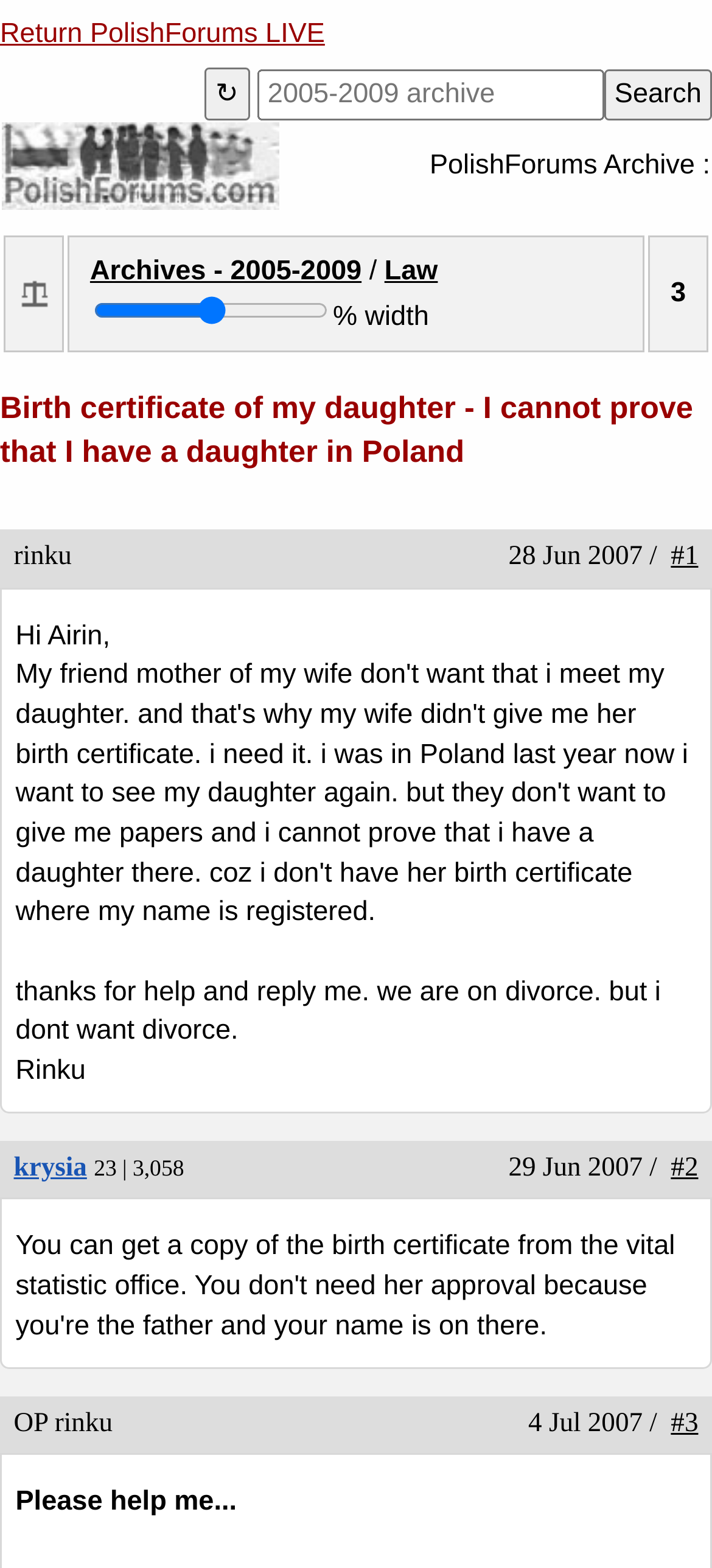What is the topic of the thread?
Please give a well-detailed answer to the question.

I found the topic of the thread by reading the heading of the article section, which mentions 'Birth certificate of my daughter - I cannot prove that I have a daughter in Poland'.